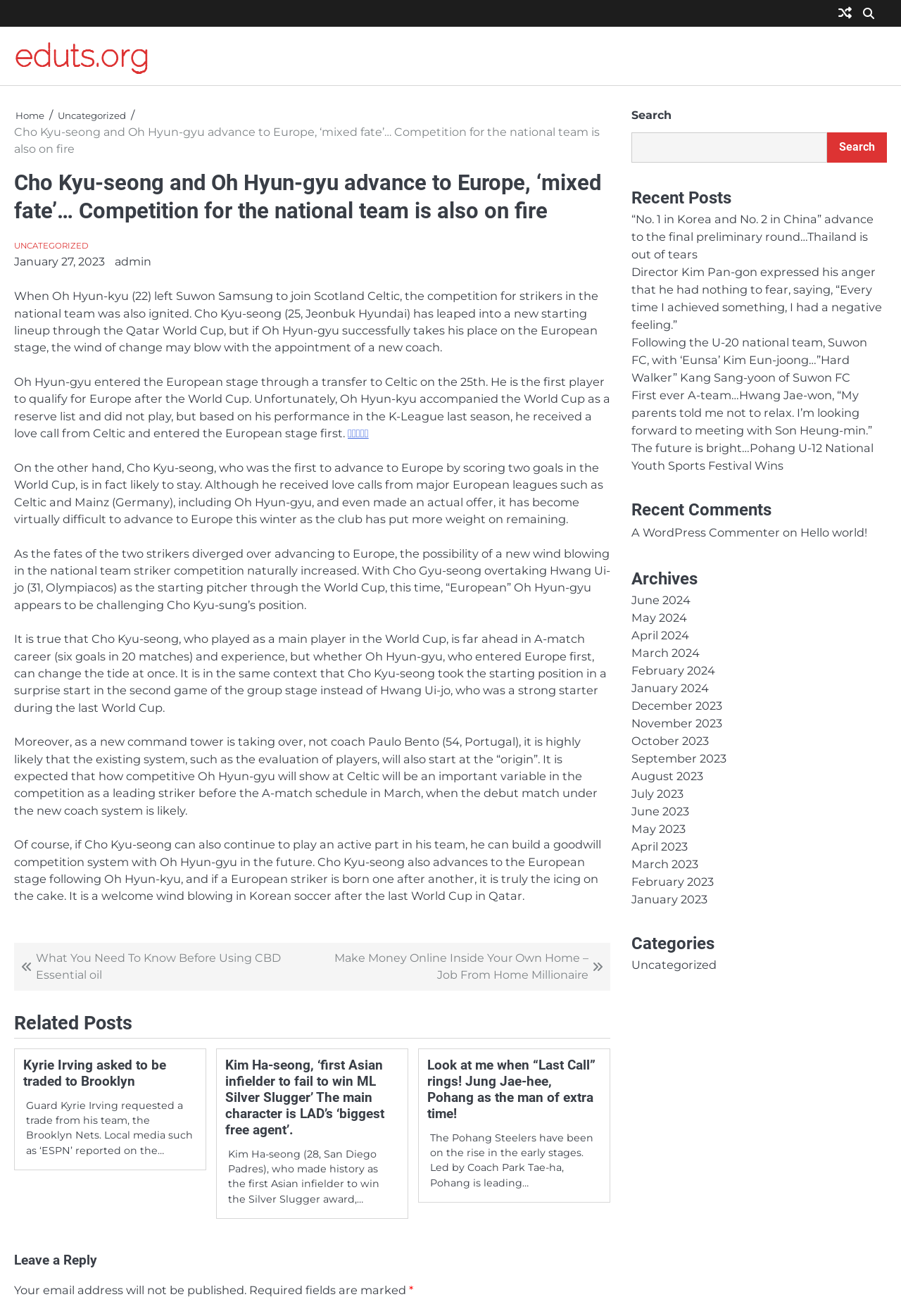What is the purpose of the 'Recent Posts' section?
Please use the image to provide an in-depth answer to the question.

The 'Recent Posts' section is likely intended to provide users with a list of recently published articles on the website, allowing them to easily access and read new content.